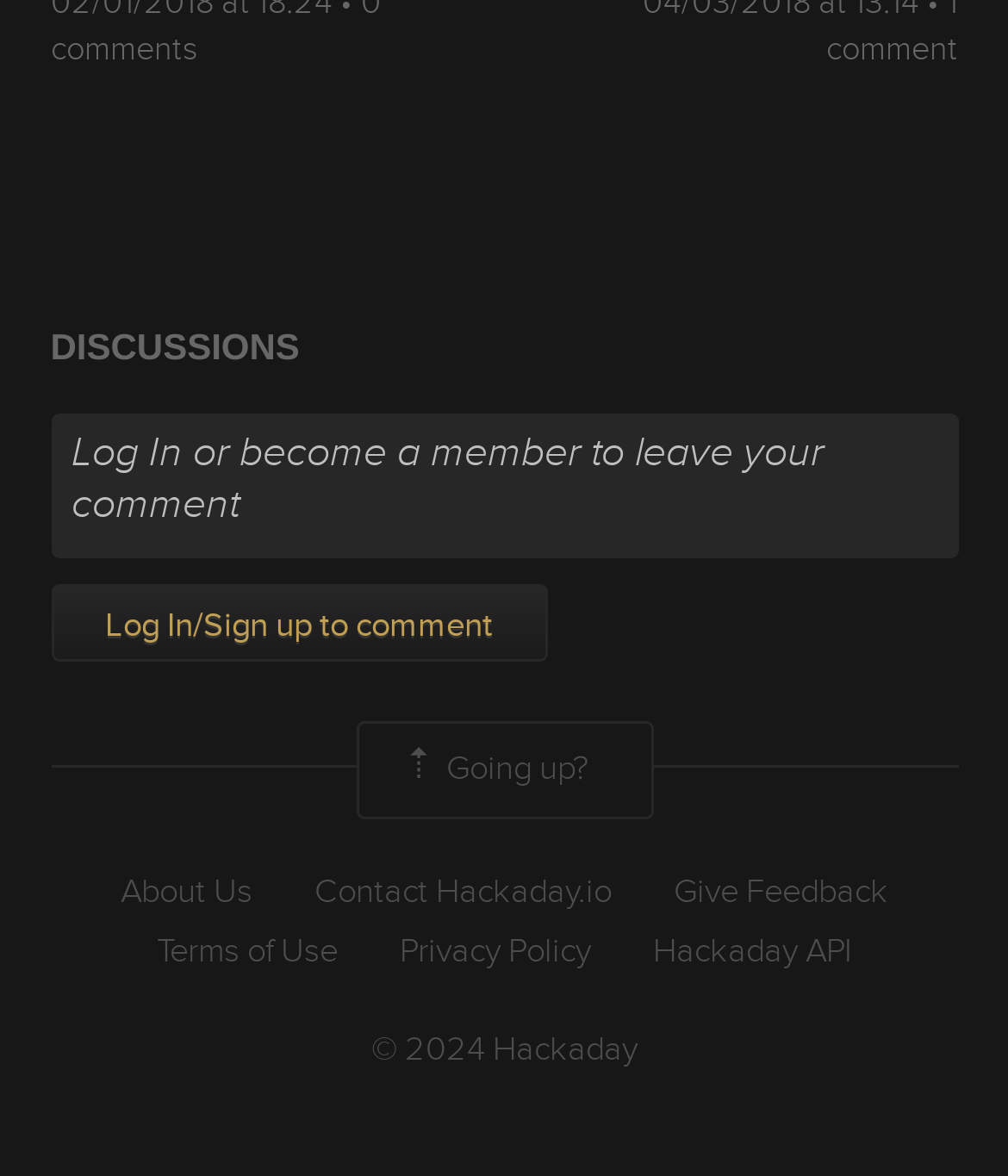What is the purpose of the textbox?
Provide a detailed answer to the question using information from the image.

The textbox is located below the 'DISCUSSIONS' heading and has a description 'Log In or become a member to leave your comment', indicating that its purpose is to allow users to leave a comment.